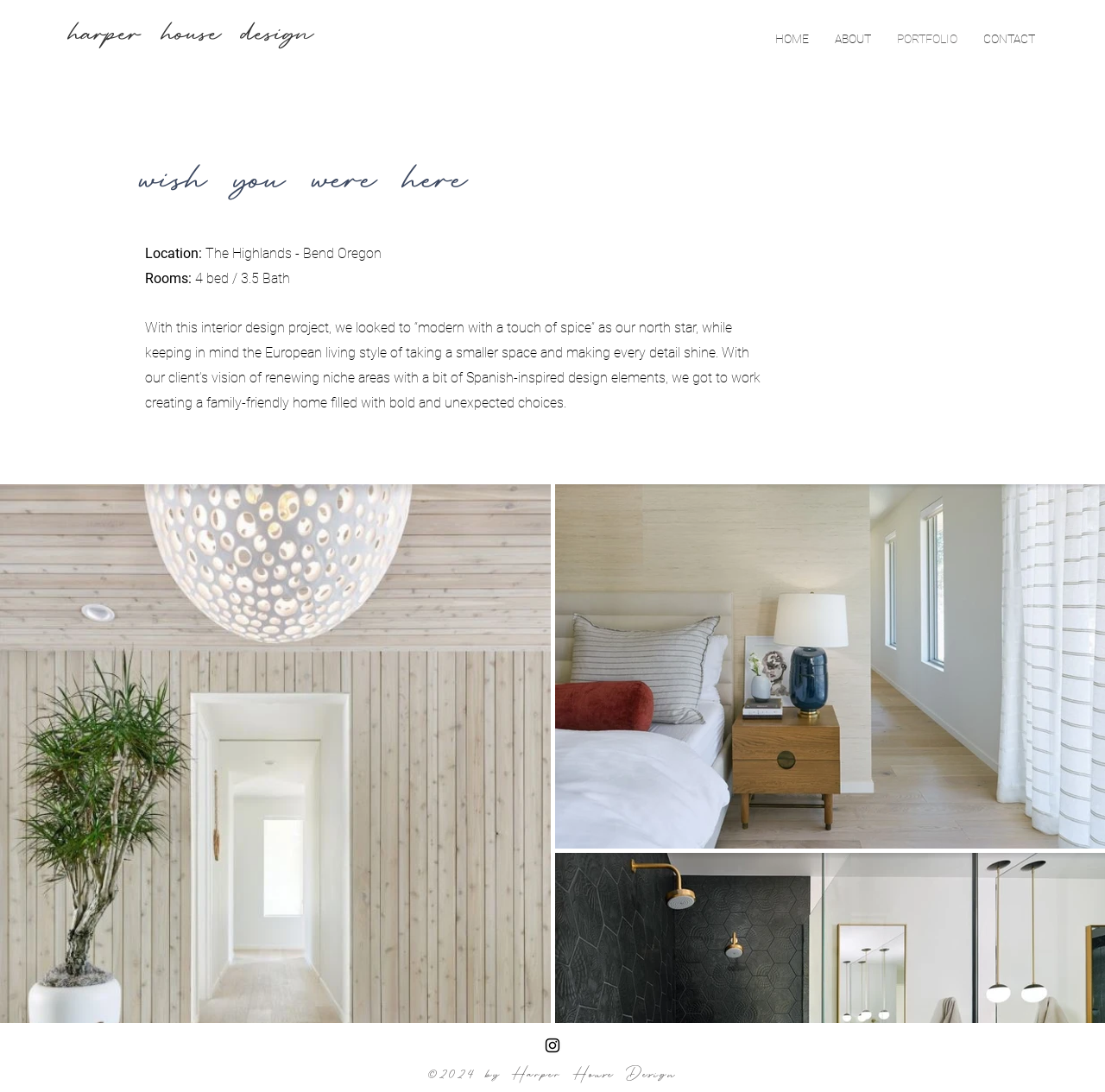Please extract the title of the webpage.

wish you were here